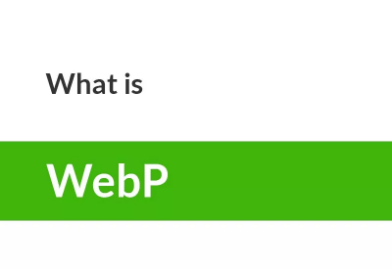What is the benefit of using WebP format? Please answer the question using a single word or phrase based on the image.

smaller file sizes